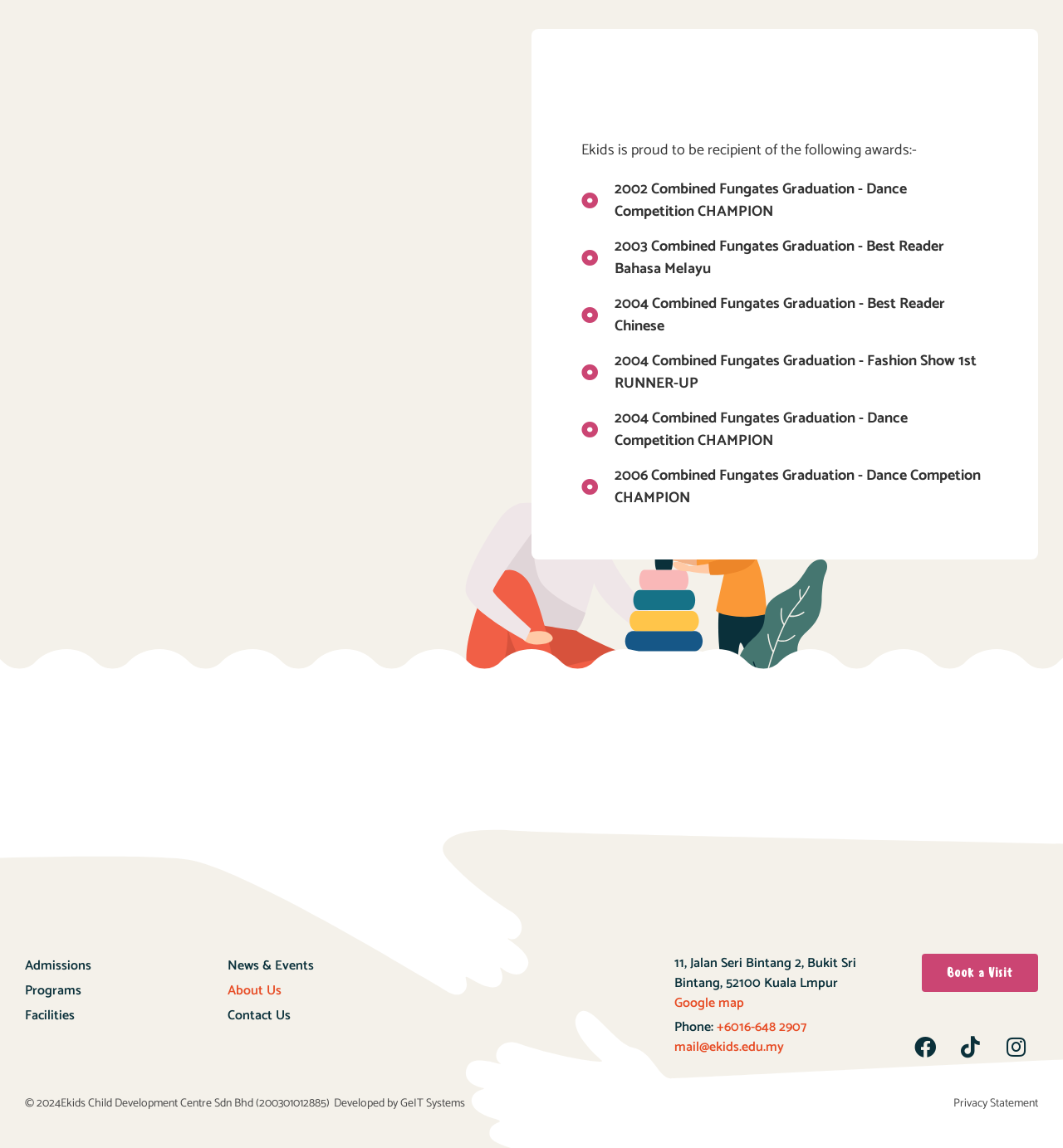Please identify the bounding box coordinates of the element on the webpage that should be clicked to follow this instruction: "Contact us via phone". The bounding box coordinates should be given as four float numbers between 0 and 1, formatted as [left, top, right, bottom].

[0.671, 0.885, 0.758, 0.904]